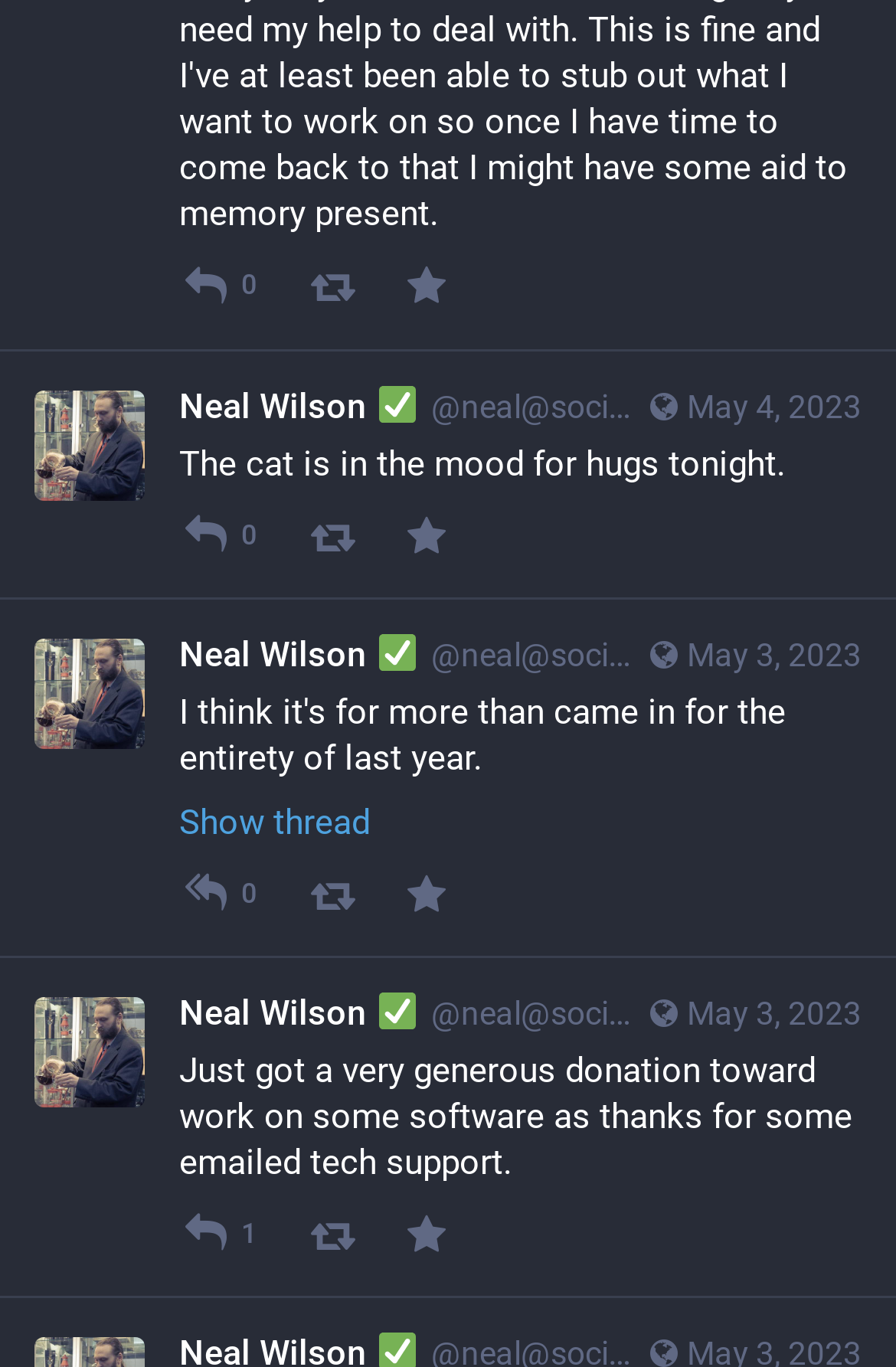Find and specify the bounding box coordinates that correspond to the clickable region for the instruction: "View Neal Wilson's post".

[0.2, 0.463, 0.962, 0.494]